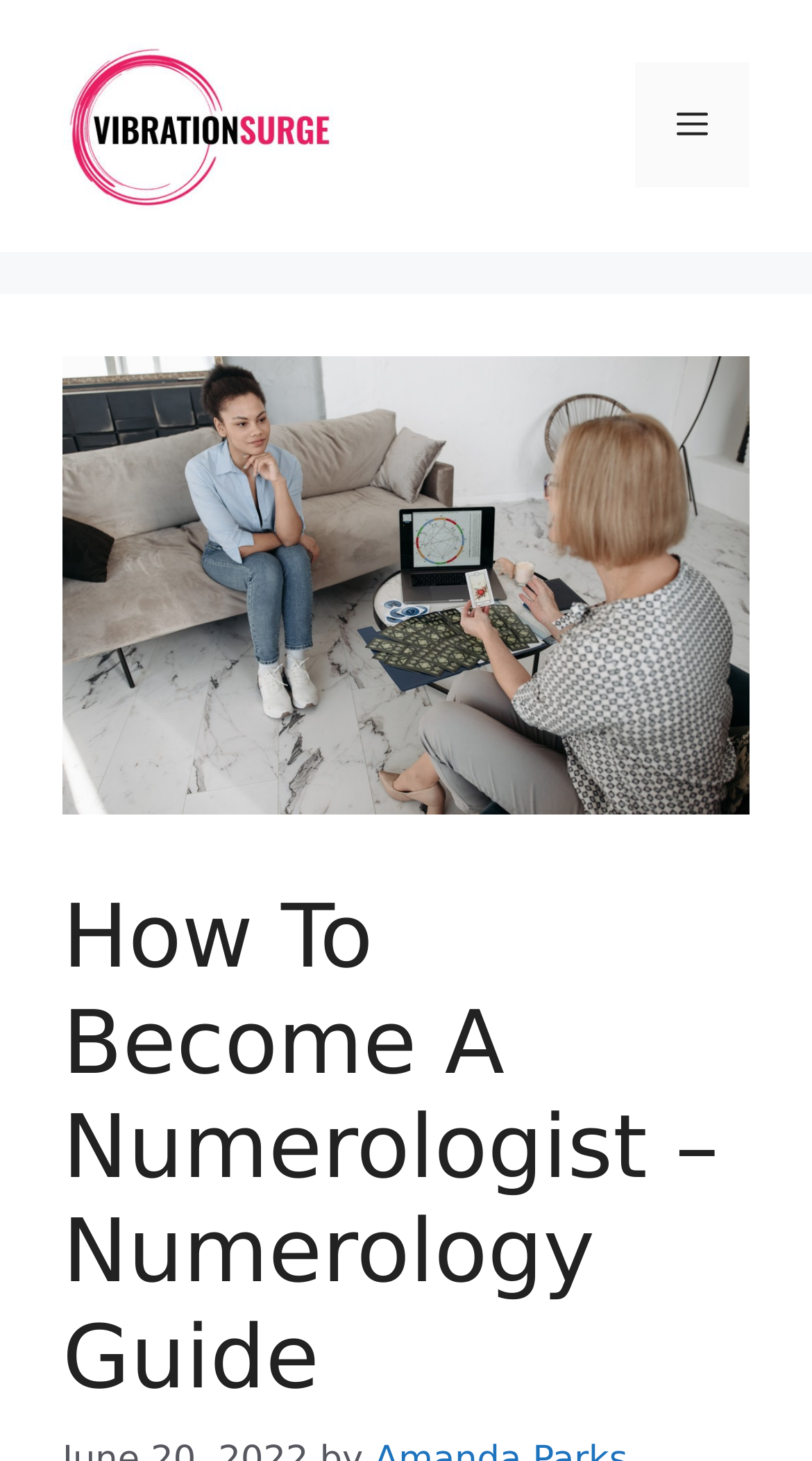Answer succinctly with a single word or phrase:
What is the background color of the banner?

Unknown